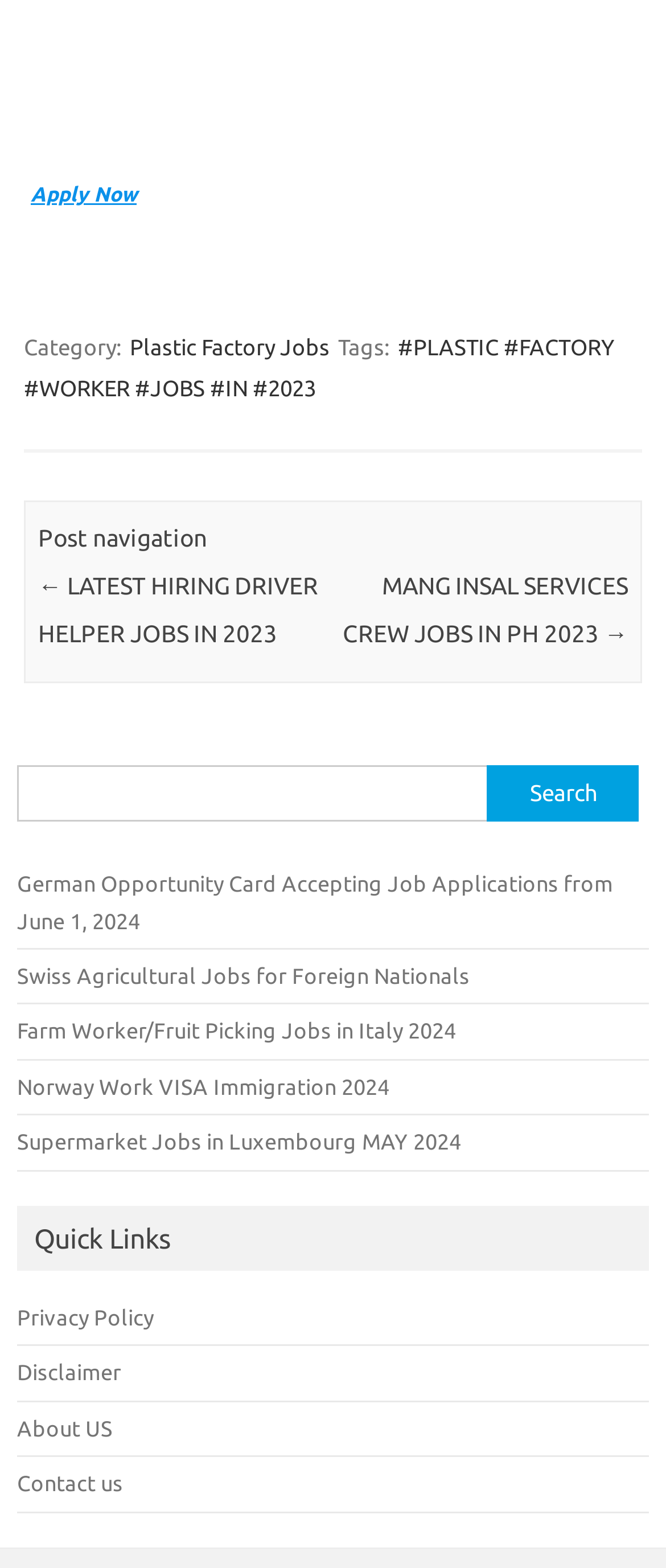Please determine the bounding box coordinates for the element that should be clicked to follow these instructions: "Apply for a job".

[0.046, 0.117, 0.205, 0.131]